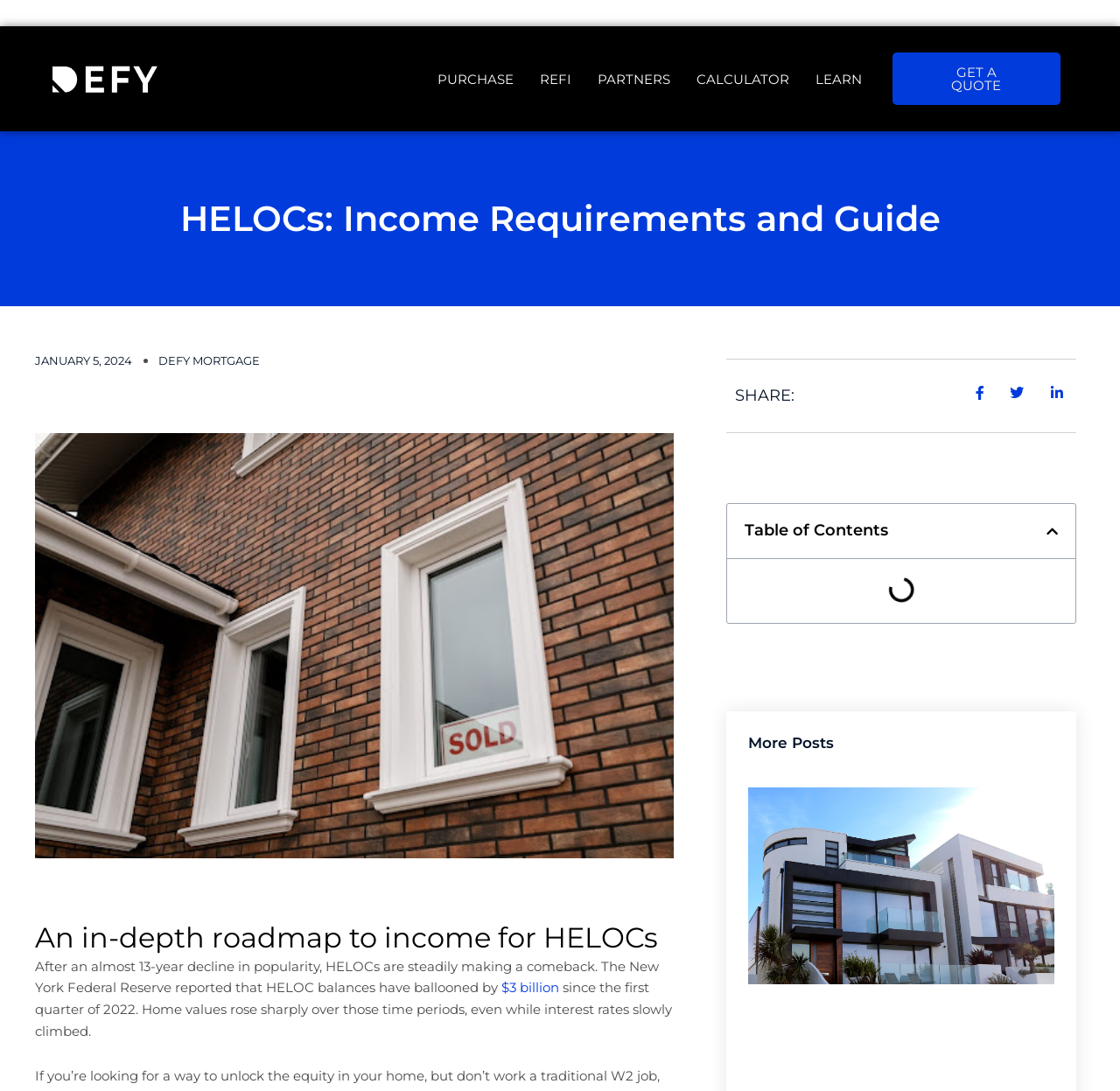Pinpoint the bounding box coordinates of the element that must be clicked to accomplish the following instruction: "Get a quote". The coordinates should be in the format of four float numbers between 0 and 1, i.e., [left, top, right, bottom].

[0.797, 0.048, 0.947, 0.096]